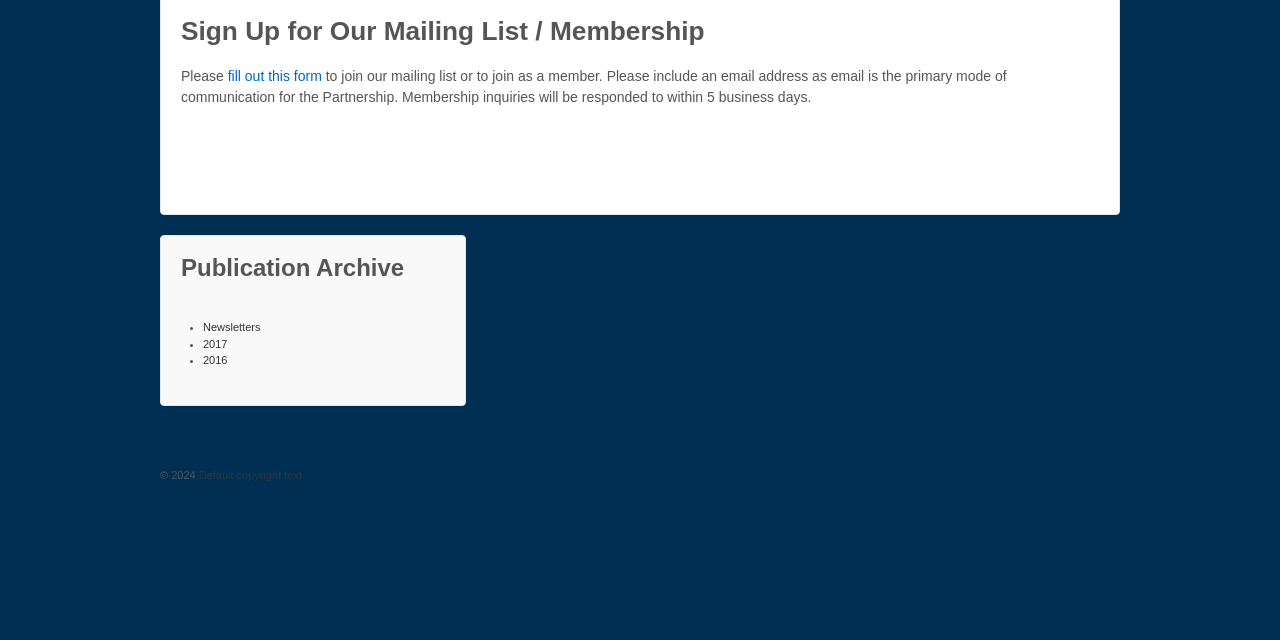Identify the bounding box for the element characterized by the following description: "Newsletters".

[0.159, 0.502, 0.203, 0.521]